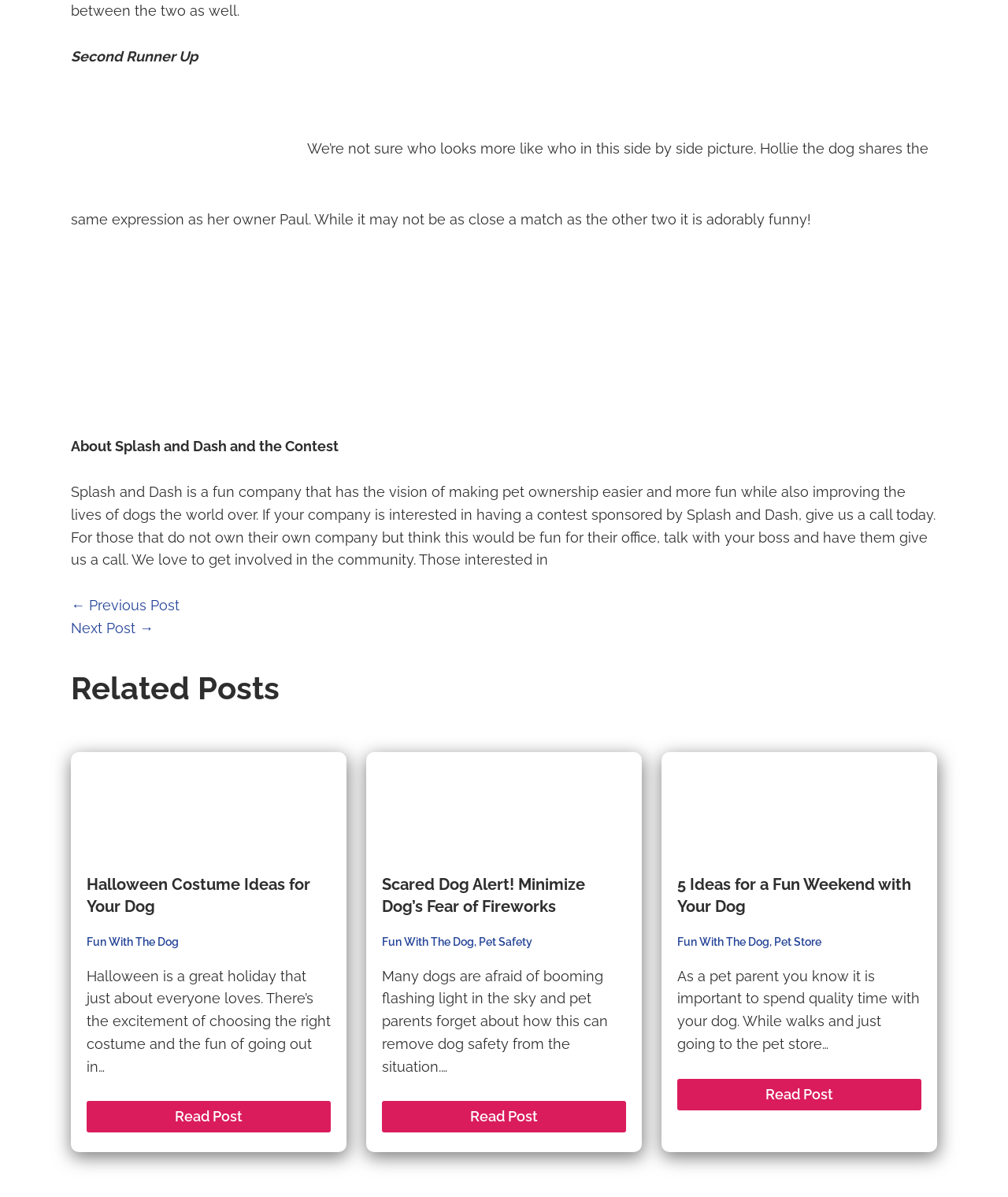Identify the bounding box coordinates of the area that should be clicked in order to complete the given instruction: "Explore the '5 Ideas for a Fun Weekend with Your Dog' post". The bounding box coordinates should be four float numbers between 0 and 1, i.e., [left, top, right, bottom].

[0.672, 0.73, 0.914, 0.767]